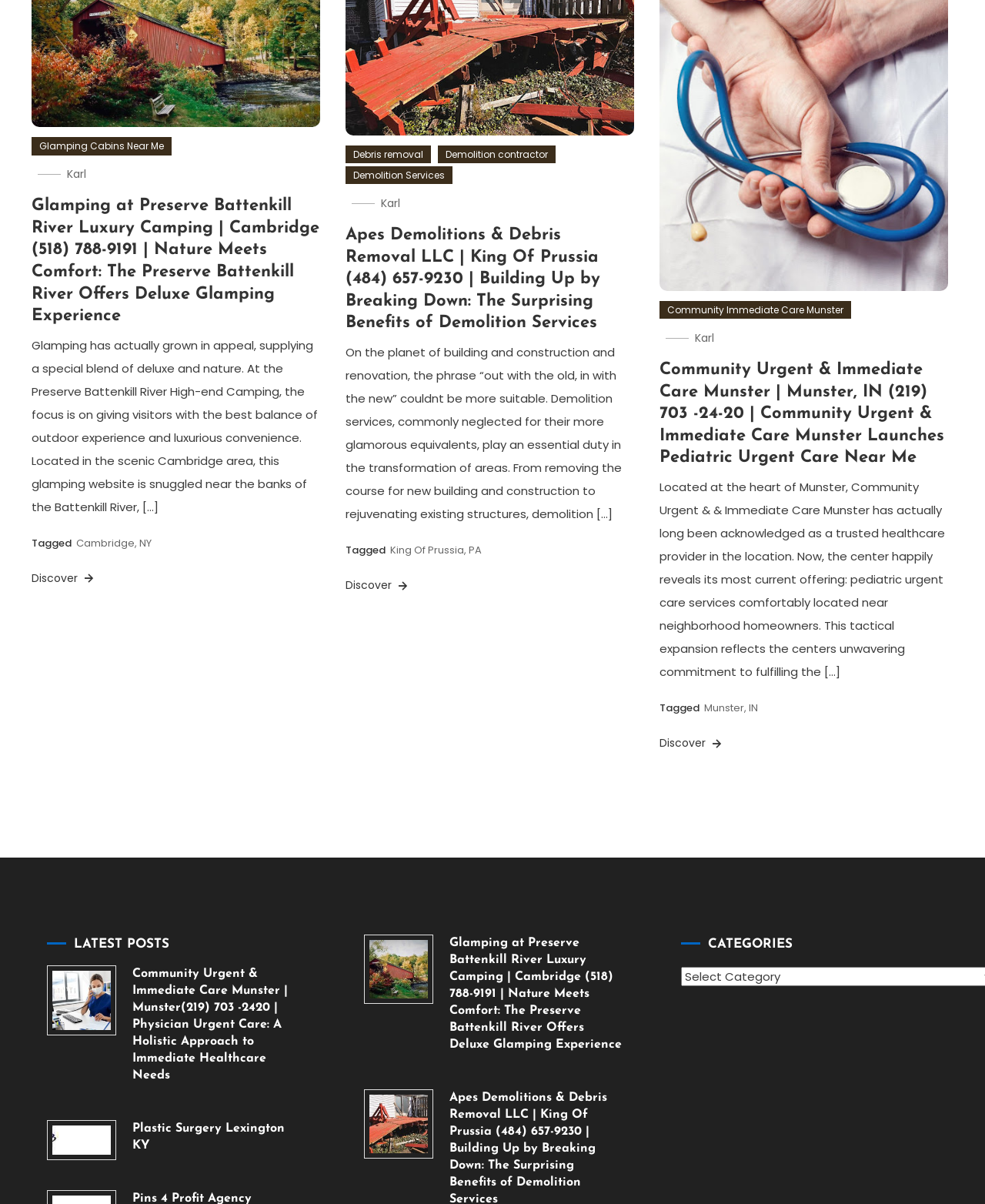Locate the UI element that matches the description Karl in the webpage screenshot. Return the bounding box coordinates in the format (top-left x, top-left y, bottom-right x, bottom-right y), with values ranging from 0 to 1.

[0.705, 0.274, 0.725, 0.287]